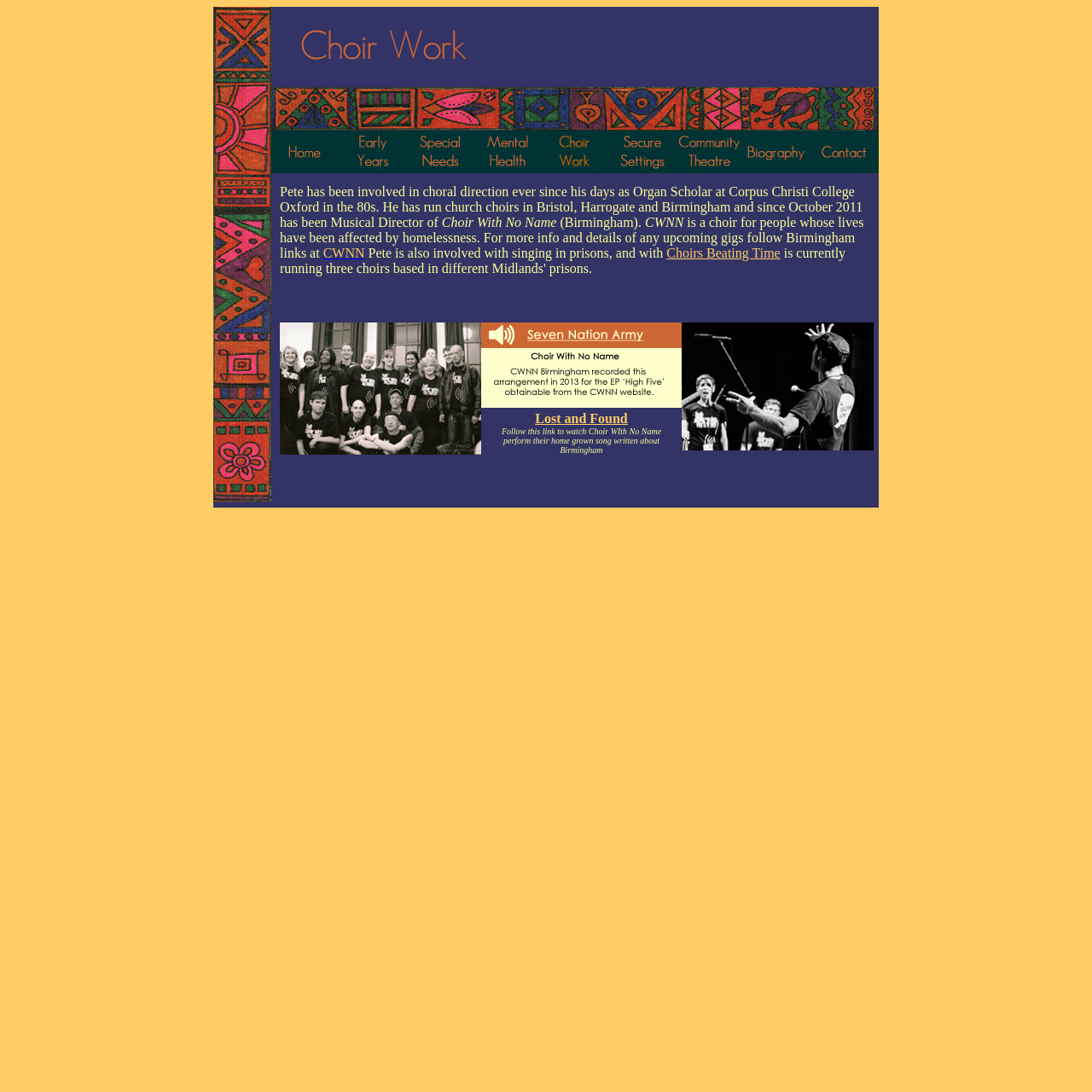Given the element description: "Choirs Beating Time", predict the bounding box coordinates of the UI element it refers to, using four float numbers between 0 and 1, i.e., [left, top, right, bottom].

[0.61, 0.225, 0.715, 0.238]